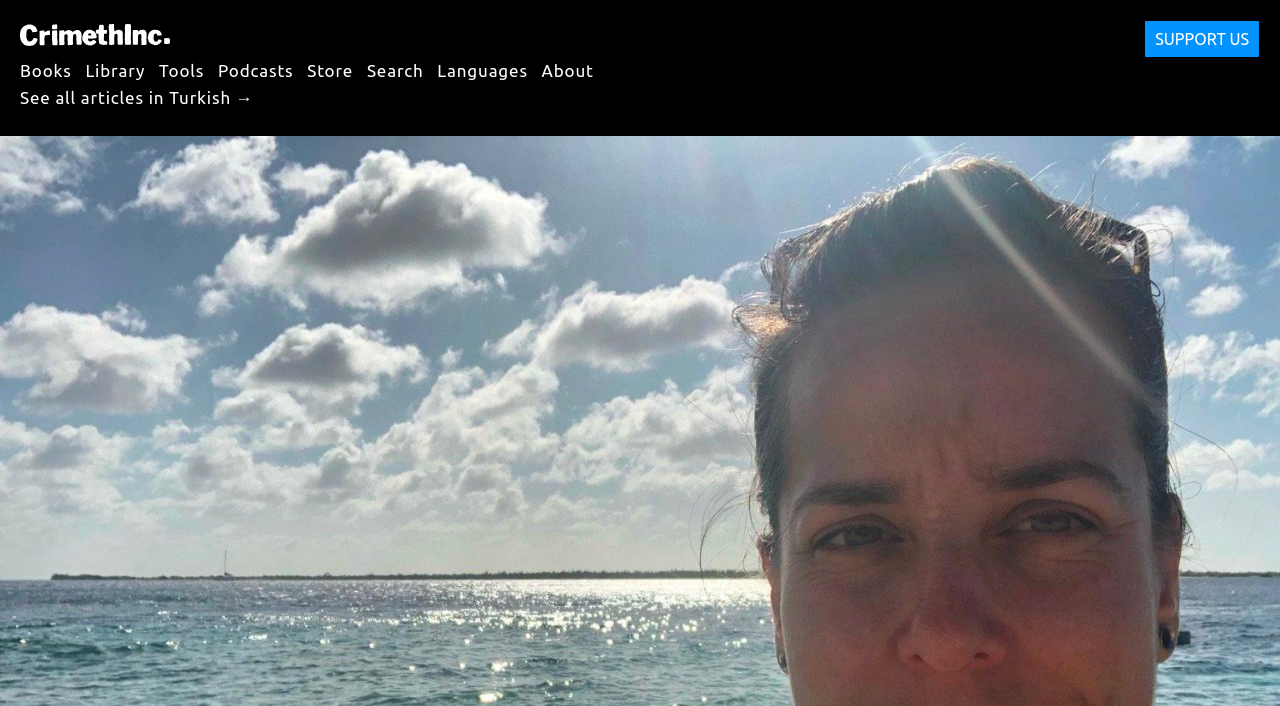What is the first link on the top left?
Using the image, respond with a single word or phrase.

CrimethInc.